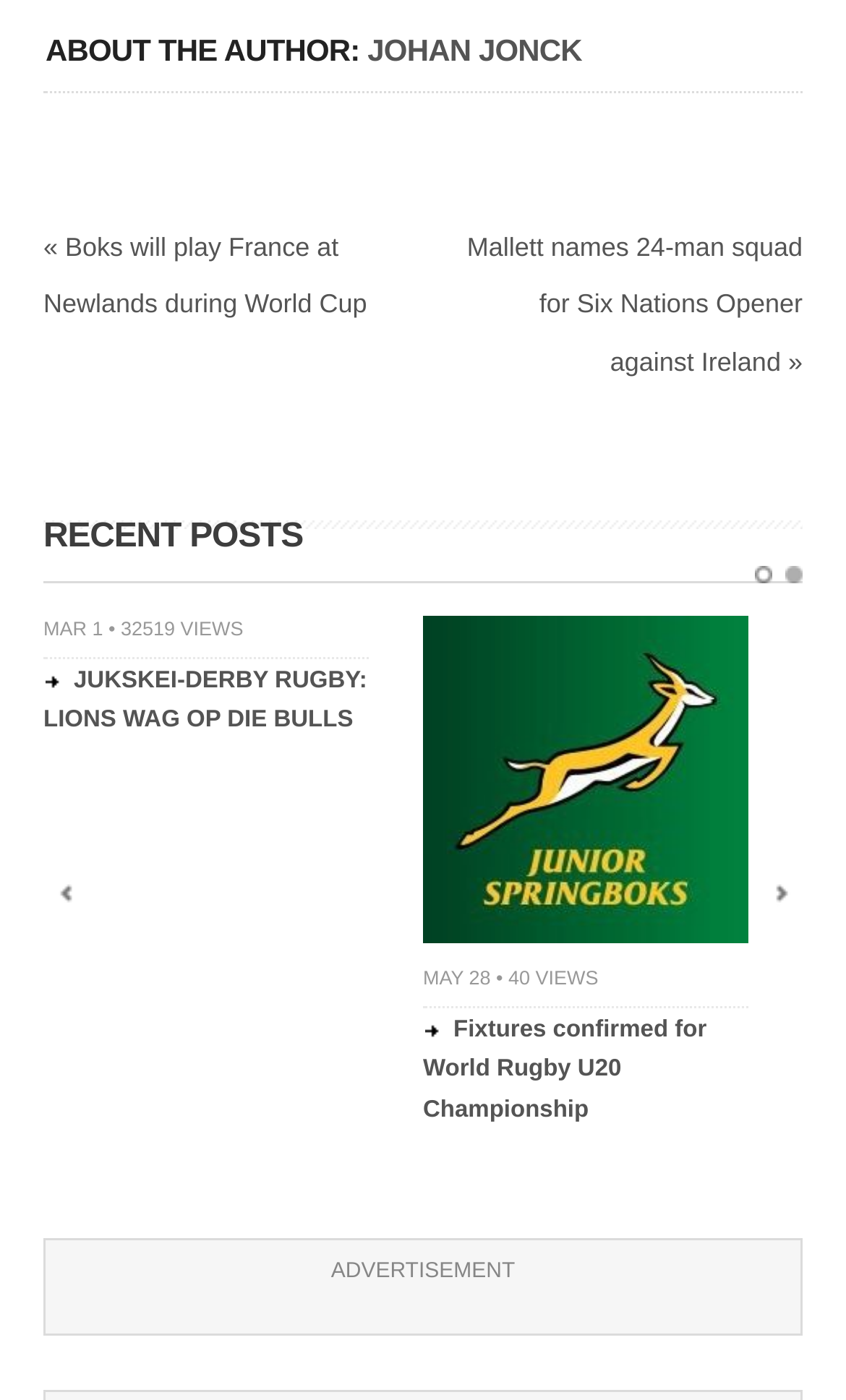What is the purpose of the images with '0 votes, average: 0.00 out of 5' text?
We need a detailed and meticulous answer to the question.

The images with '0 votes, average: 0.00 out of 5' text are likely part of a rating system, allowing users to rate the posts or articles on the webpage.